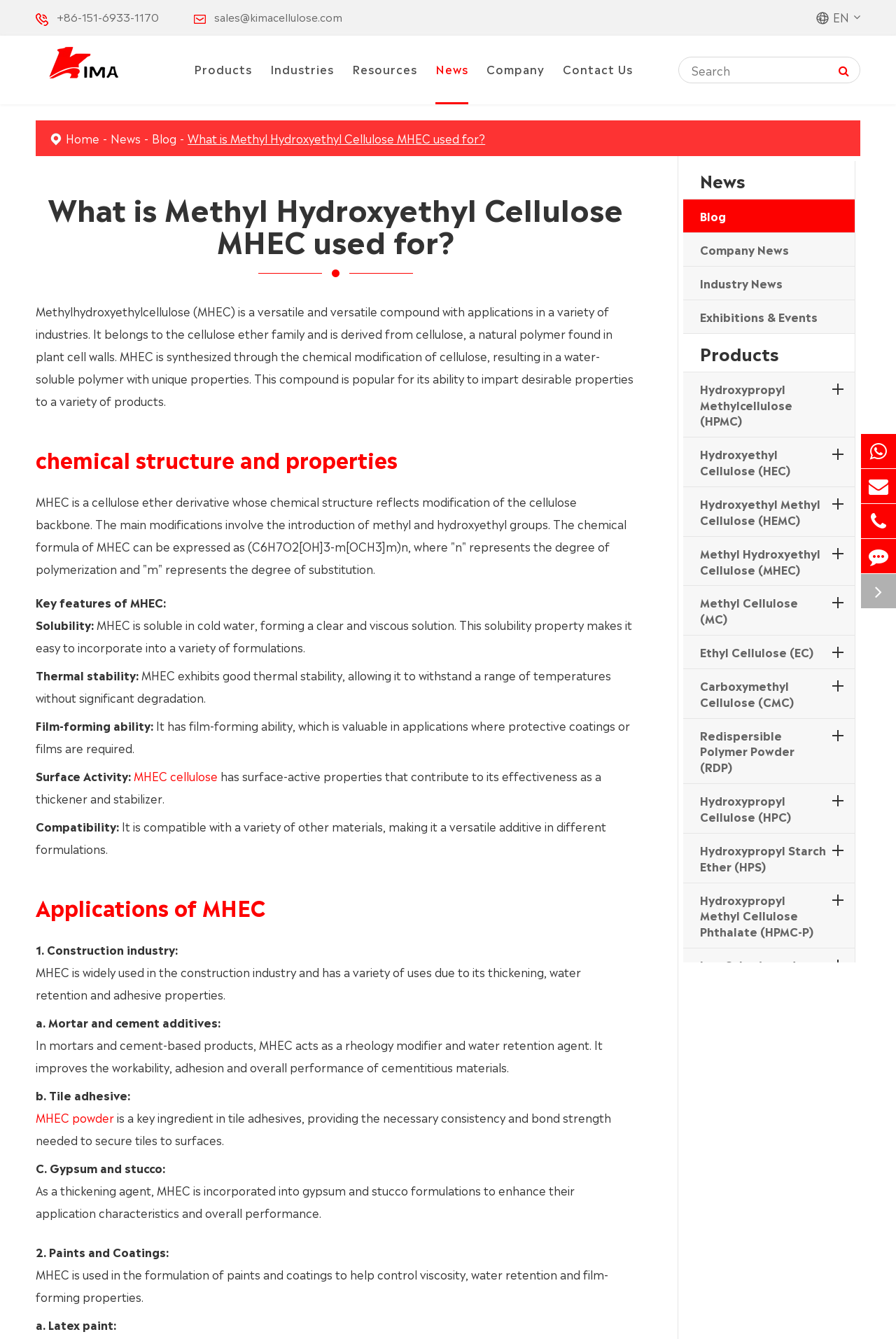Find the bounding box coordinates for the element that must be clicked to complete the instruction: "Click the 'Contact Us' link". The coordinates should be four float numbers between 0 and 1, indicated as [left, top, right, bottom].

[0.063, 0.006, 0.178, 0.018]